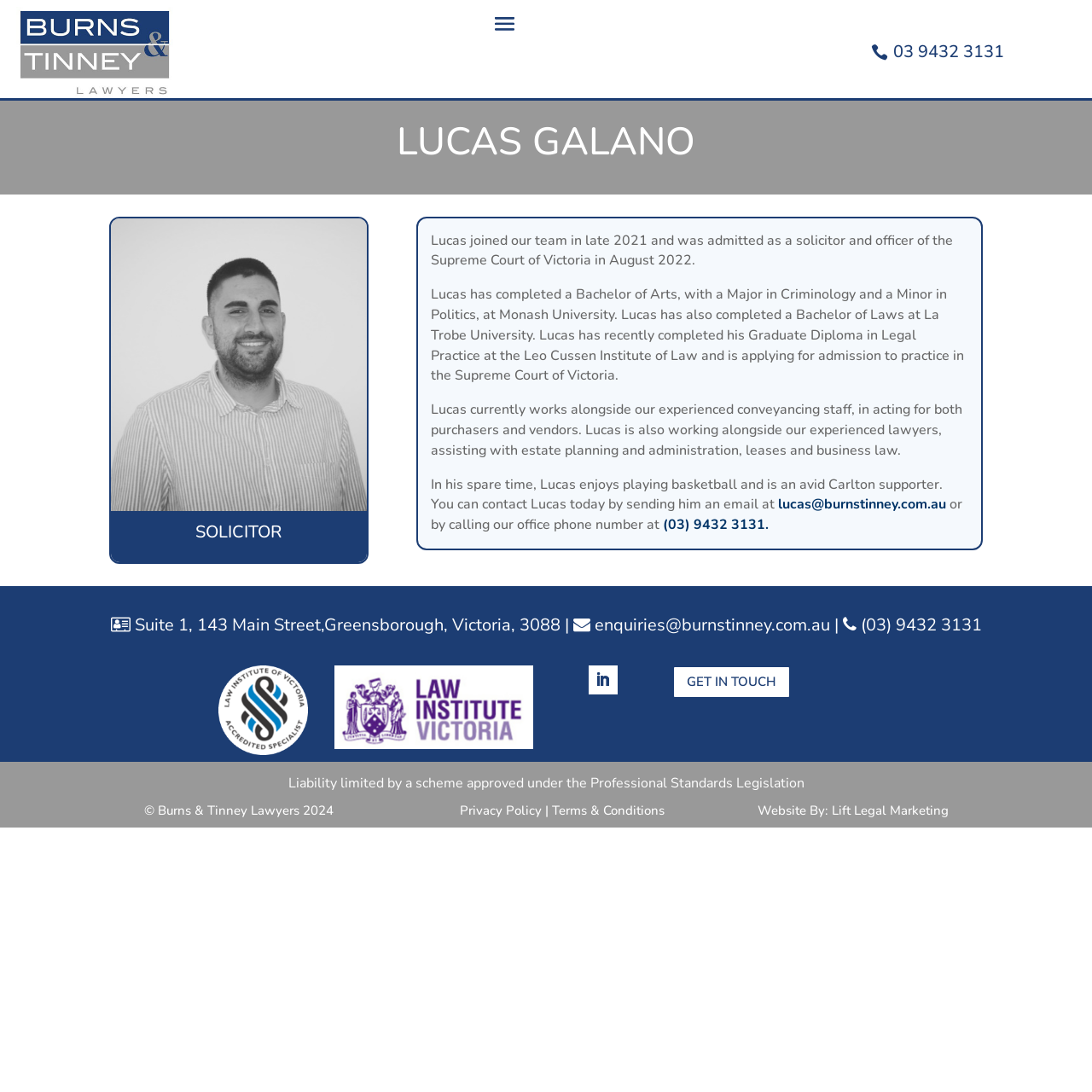Identify the bounding box coordinates of the element to click to follow this instruction: 'Send an email to enquiries'. Ensure the coordinates are four float values between 0 and 1, provided as [left, top, right, bottom].

[0.525, 0.562, 0.76, 0.583]